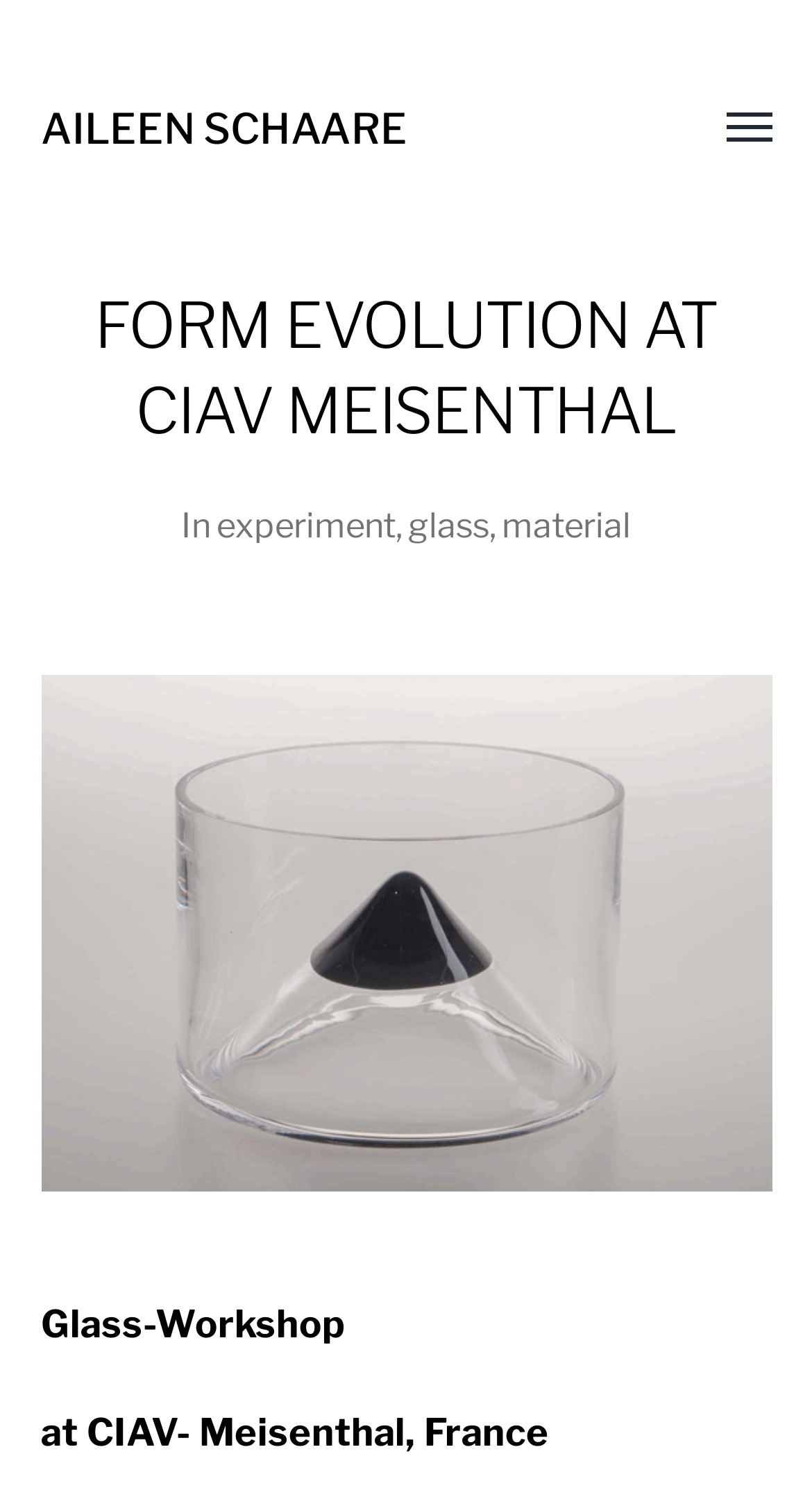Use a single word or phrase to answer the question: 
What is the location of the Glass-Workshop?

CIAV- Meisenthal, France